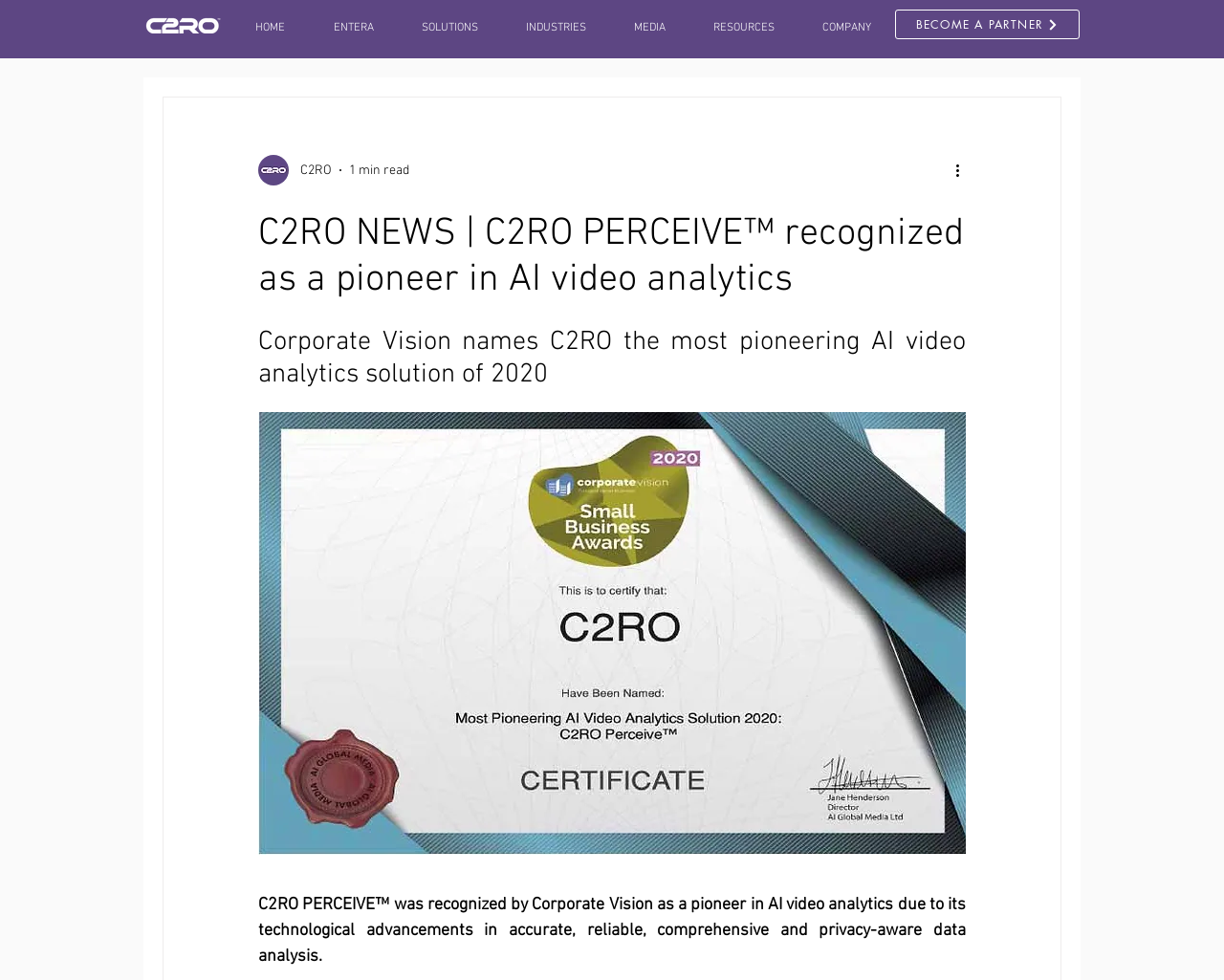Please find the bounding box coordinates for the clickable element needed to perform this instruction: "Click the C2RO Logo".

[0.119, 0.018, 0.18, 0.034]